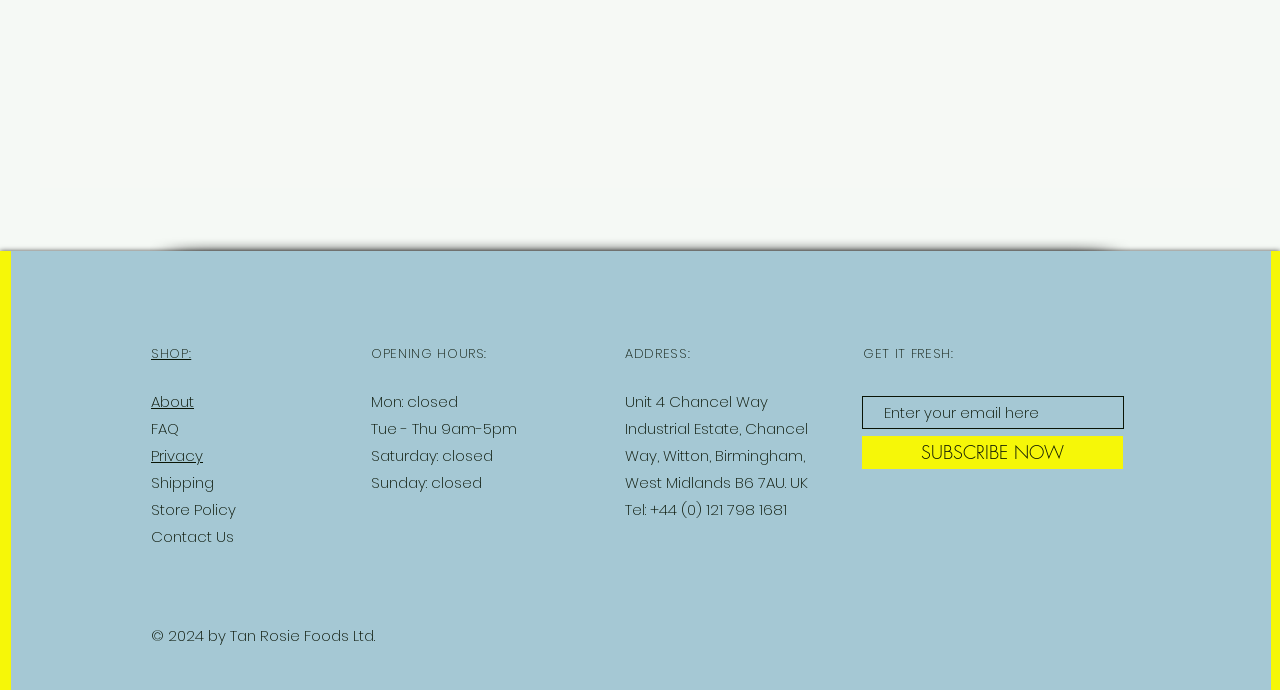Please locate the bounding box coordinates of the element's region that needs to be clicked to follow the instruction: "Follow on Facebook". The bounding box coordinates should be provided as four float numbers between 0 and 1, i.e., [left, top, right, bottom].

[0.793, 0.897, 0.812, 0.933]